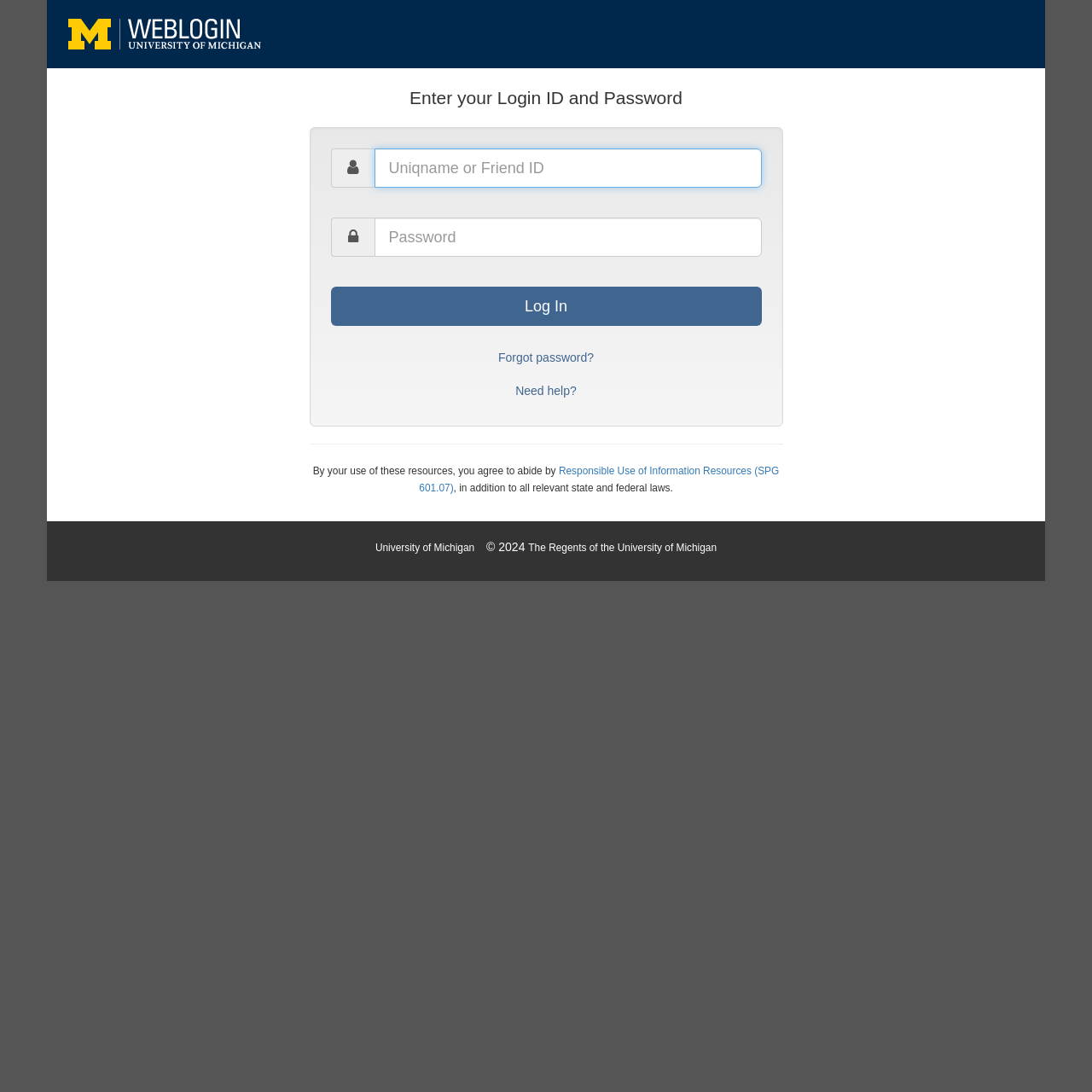Examine the image and give a thorough answer to the following question:
What is the organization responsible for this webpage?

The webpage contains links to the University of Michigan and The Regents of the University of Michigan, indicating that the organization responsible for this webpage is the University of Michigan.